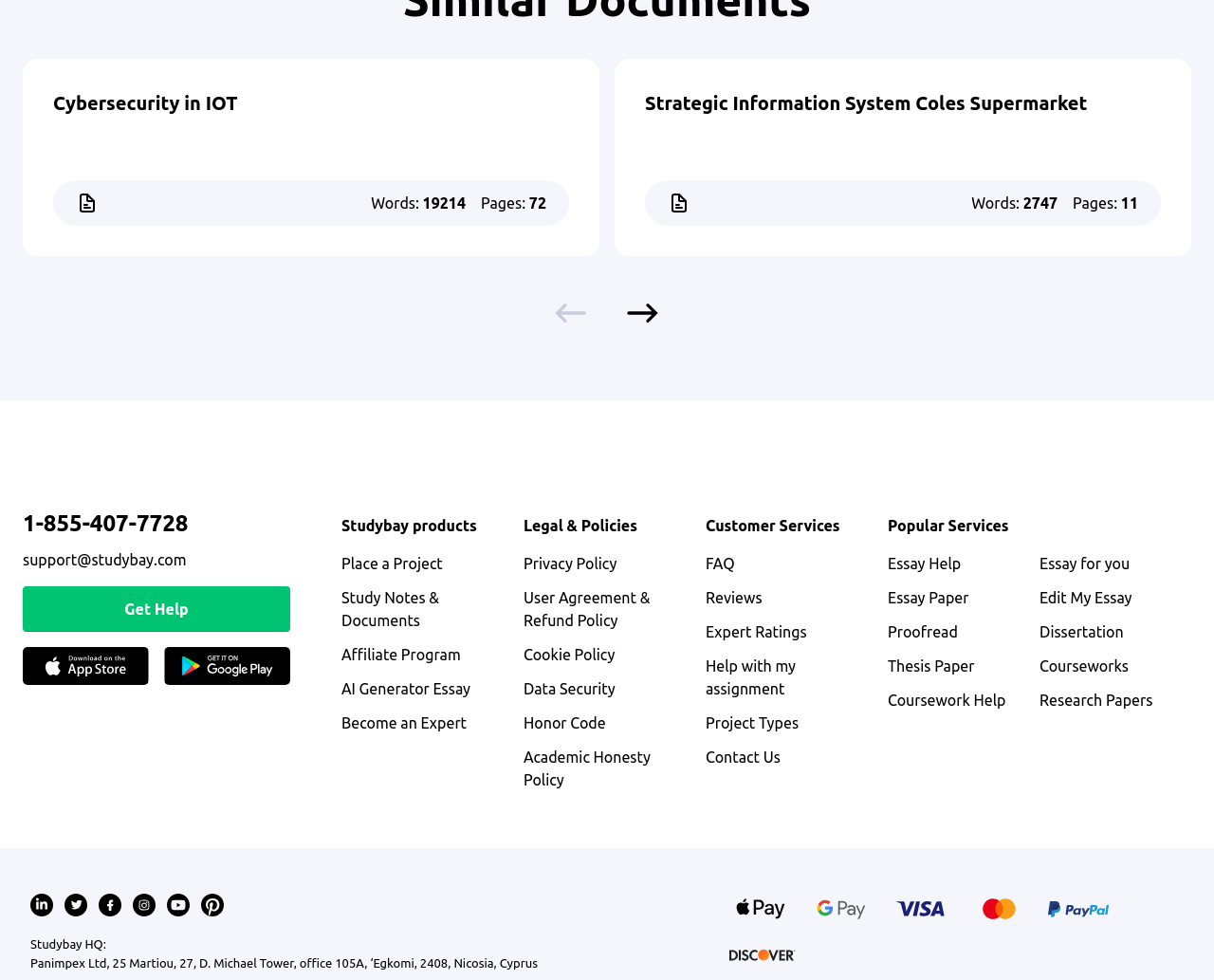What type of resources are listed under 'Studybay products'? Please answer the question using a single word or phrase based on the image.

Academic services